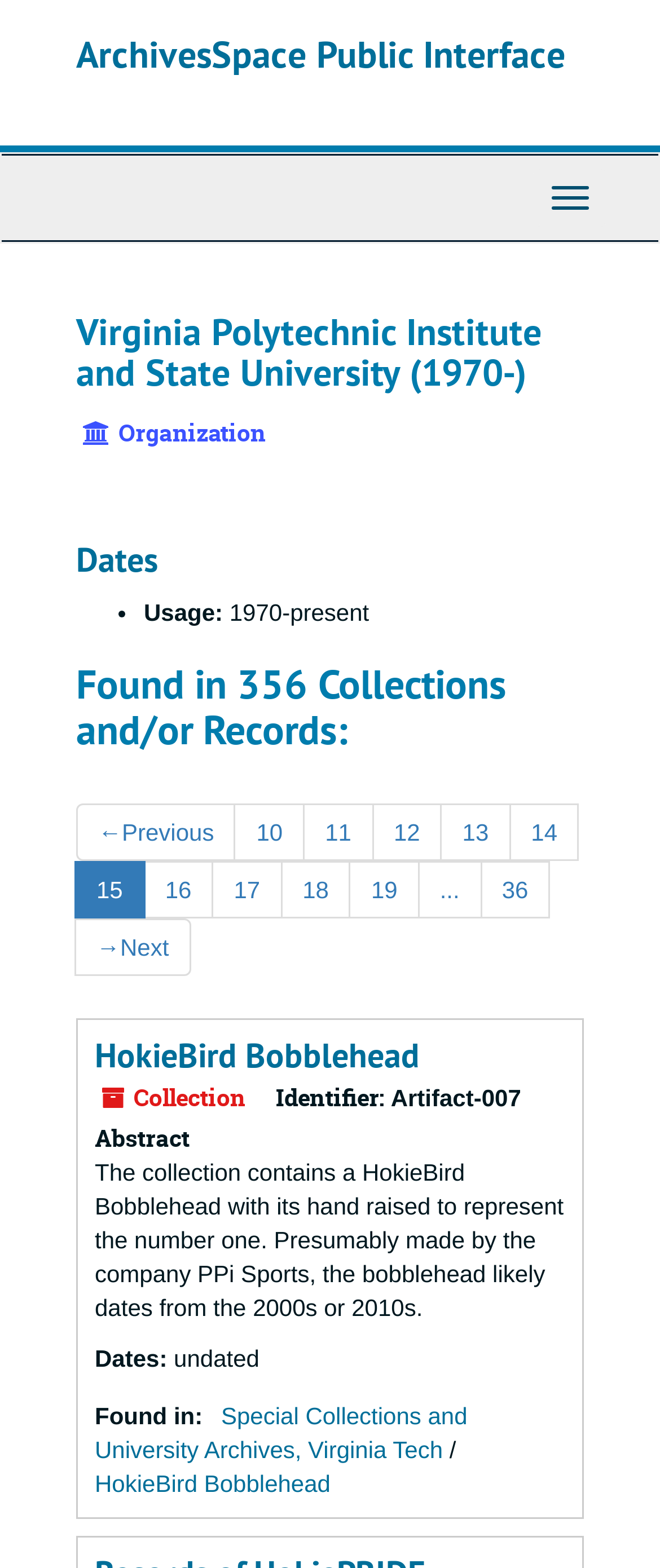Determine the bounding box coordinates of the clickable element necessary to fulfill the instruction: "View the 'HokieBird Bobblehead' collection". Provide the coordinates as four float numbers within the 0 to 1 range, i.e., [left, top, right, bottom].

[0.144, 0.661, 0.856, 0.685]